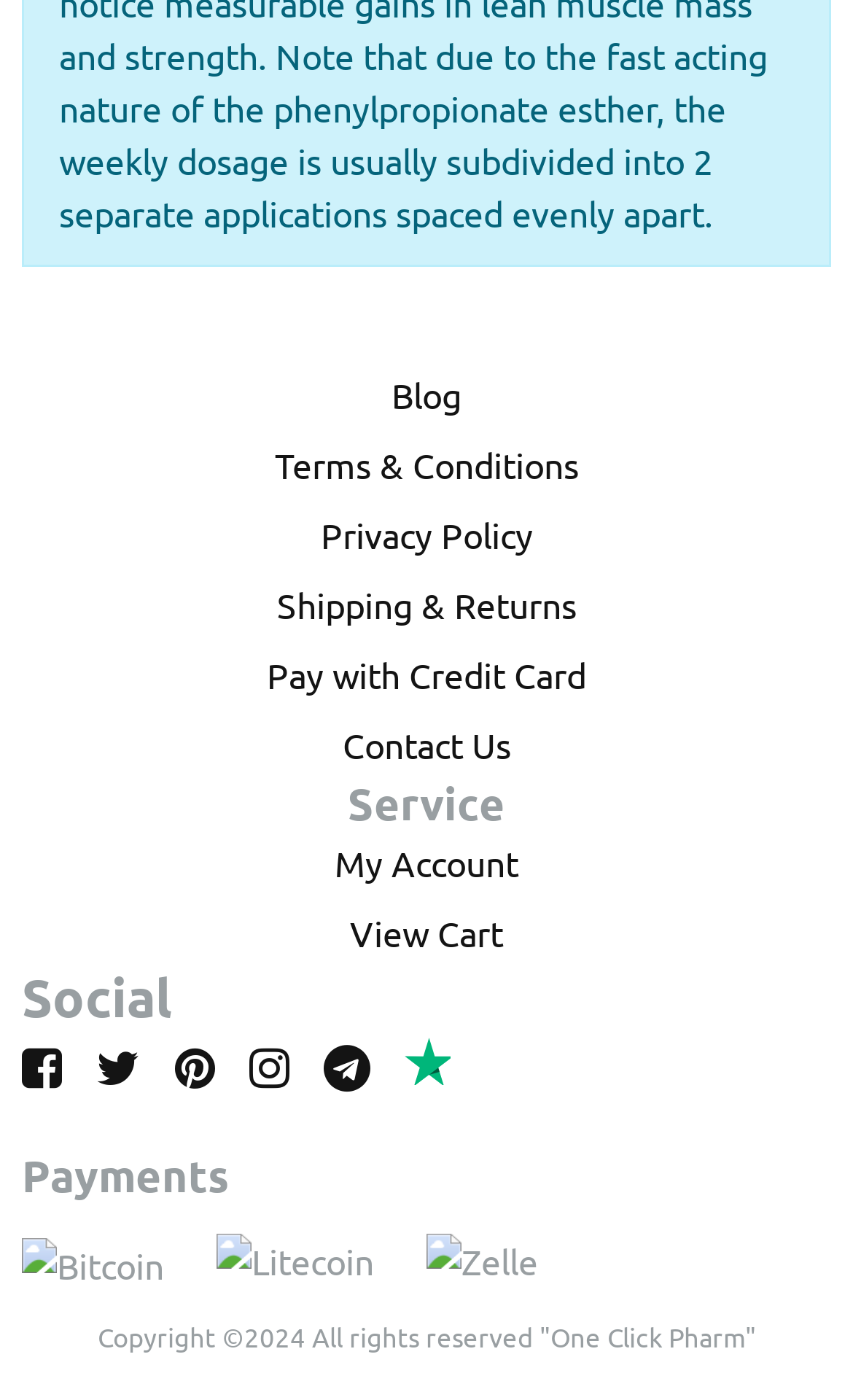How many social media platforms are listed?
Based on the screenshot, answer the question with a single word or phrase.

6